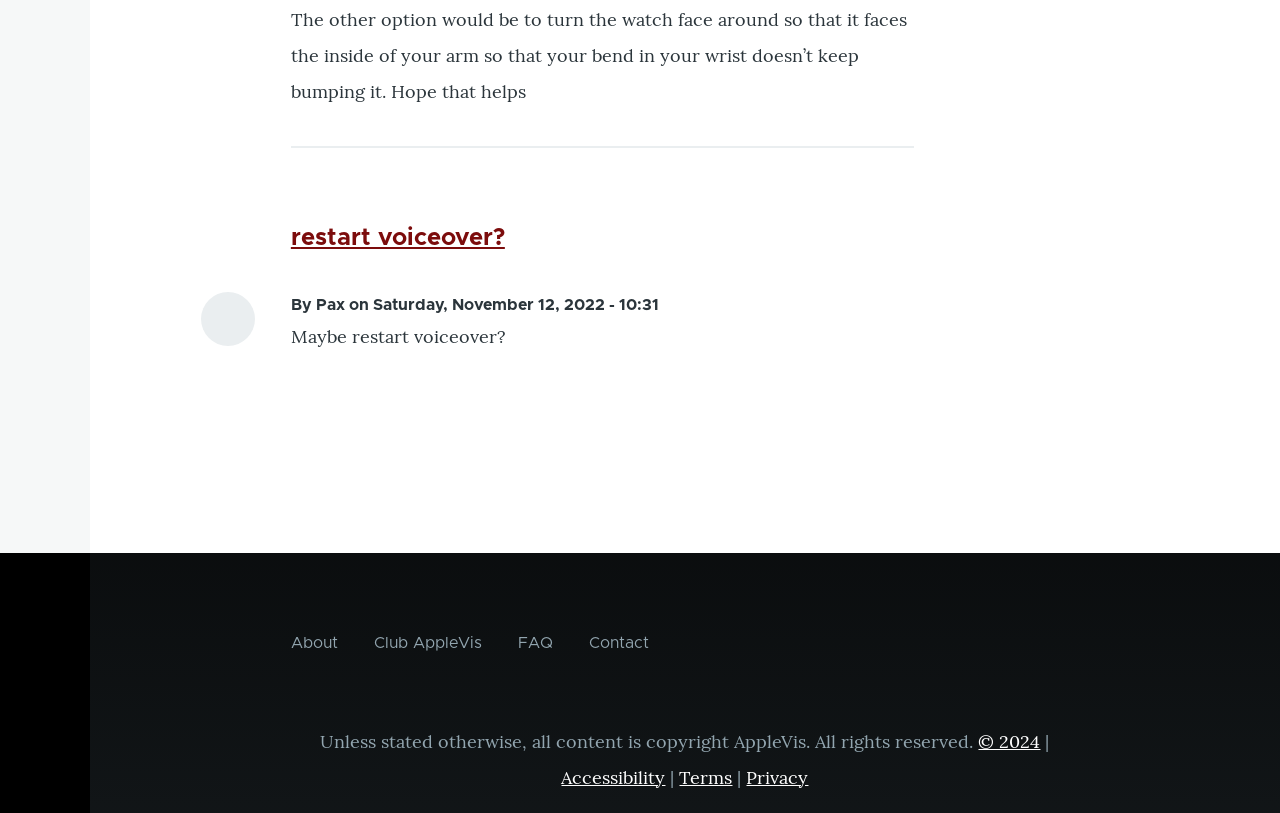Reply to the question below using a single word or brief phrase:
What is the copyright year of the content?

2024